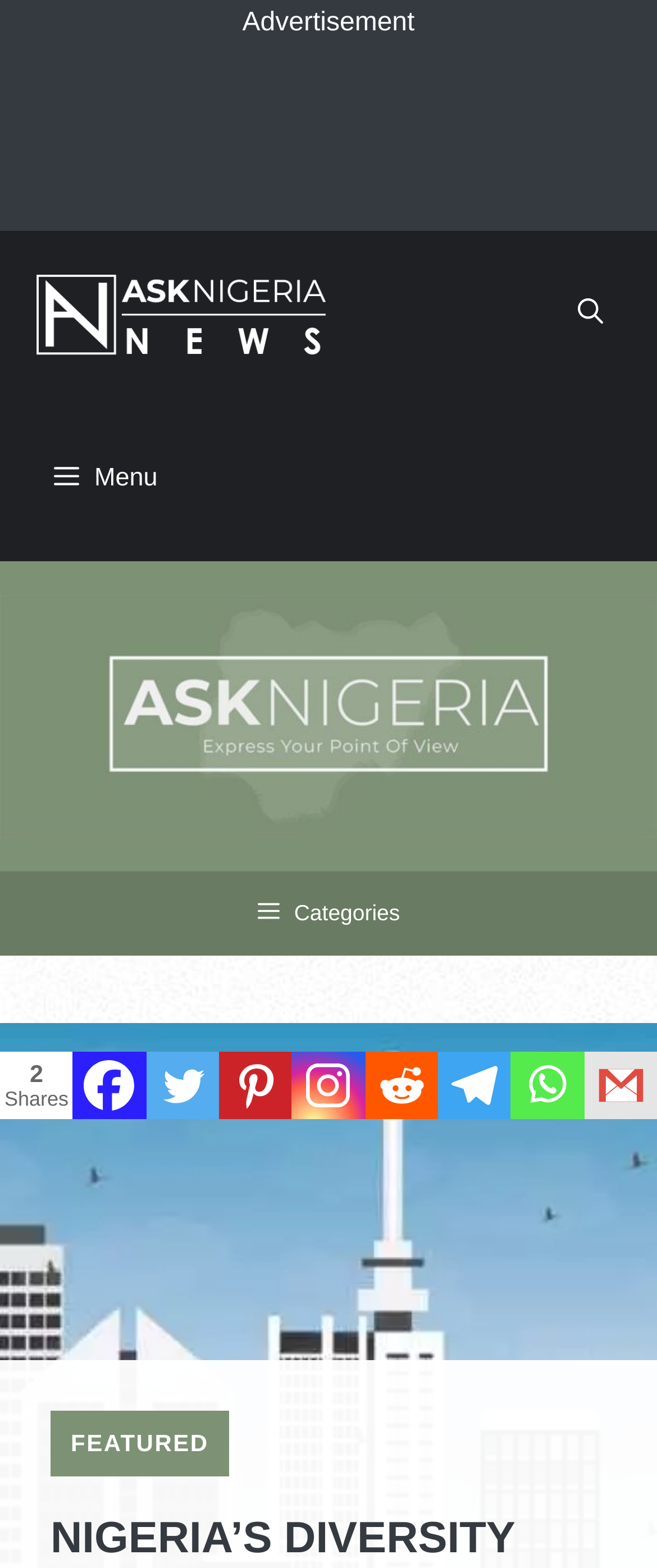Answer this question using a single word or a brief phrase:
How many social media platforms are available for sharing?

8